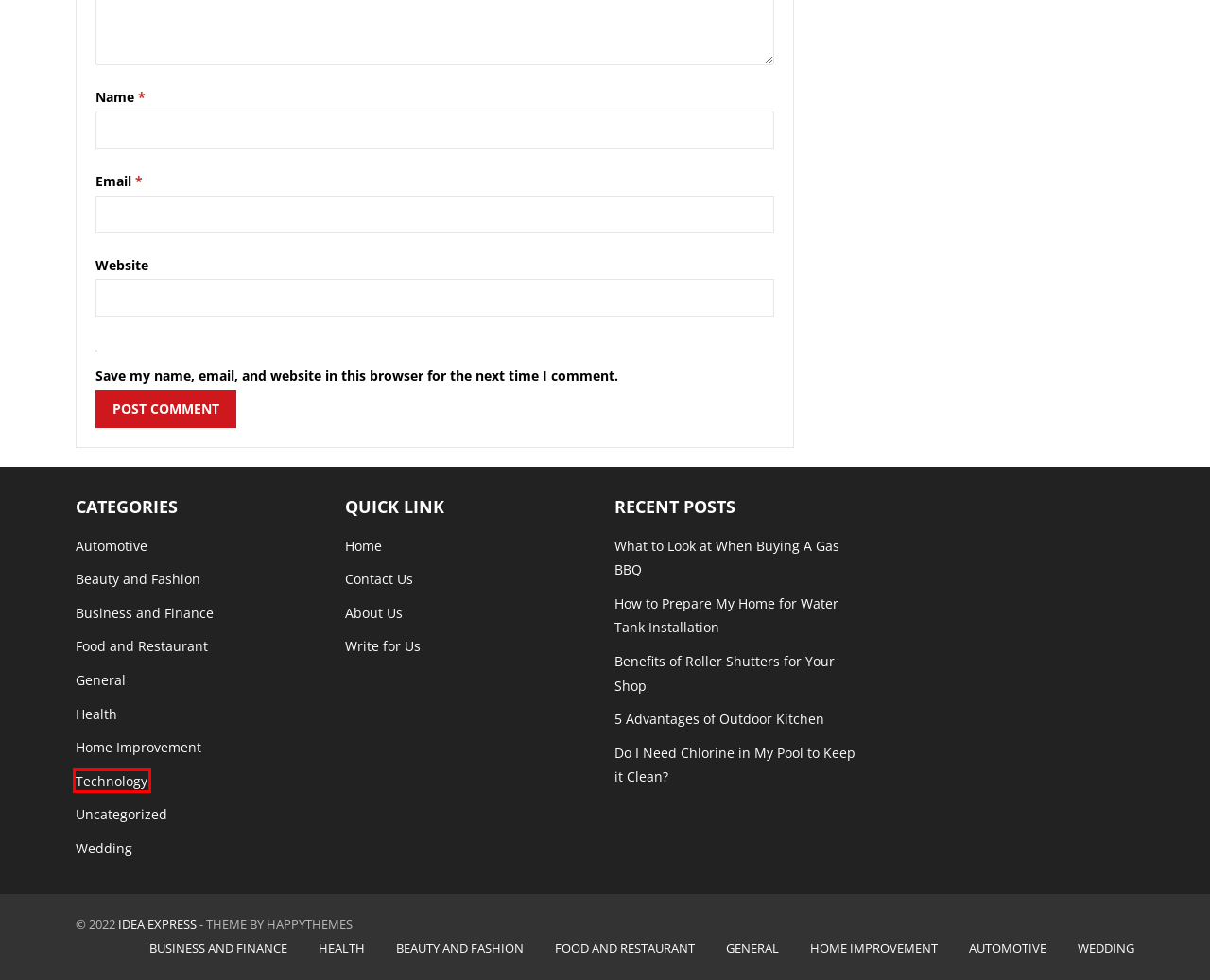Please examine the screenshot provided, which contains a red bounding box around a UI element. Select the webpage description that most accurately describes the new page displayed after clicking the highlighted element. Here are the candidates:
A. Food and Restaurant Archives - Idea Express
B. Wedding Archives - Idea Express
C. How to Prepare My Home for Water Tank Installation | Idea Express
D. Technology Archives - Idea Express
E. What to Look at When Buying A Gas BBQ - Idea Express
F. What's Latest in Men's Health | Idea Express
G. About Us - Idea Express
H. Health Archives - Idea Express

D